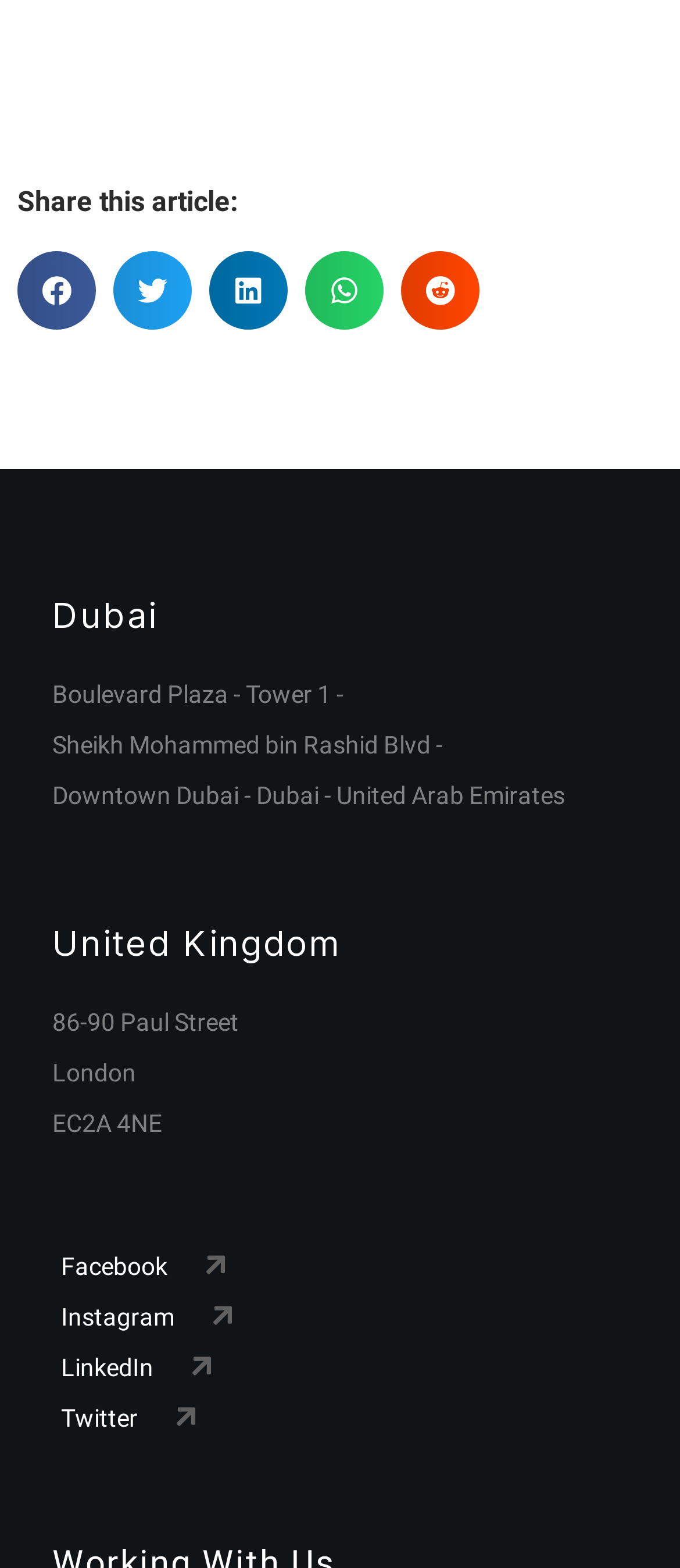Find the bounding box coordinates of the clickable area required to complete the following action: "Share on twitter".

[0.167, 0.16, 0.282, 0.21]